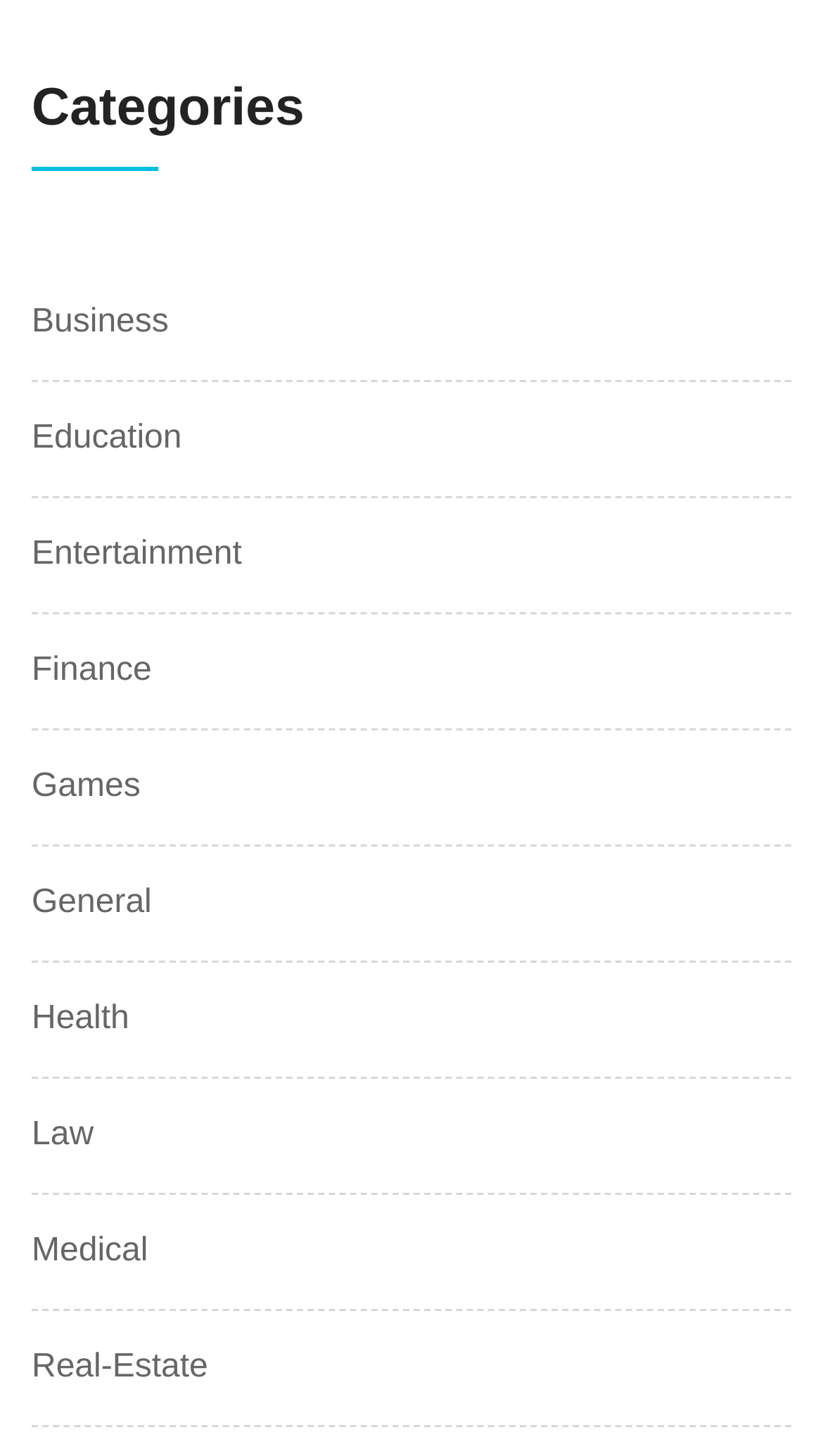Pinpoint the bounding box coordinates of the clickable area needed to execute the instruction: "Click on Iowa Ecotype Project". The coordinates should be specified as four float numbers between 0 and 1, i.e., [left, top, right, bottom].

None